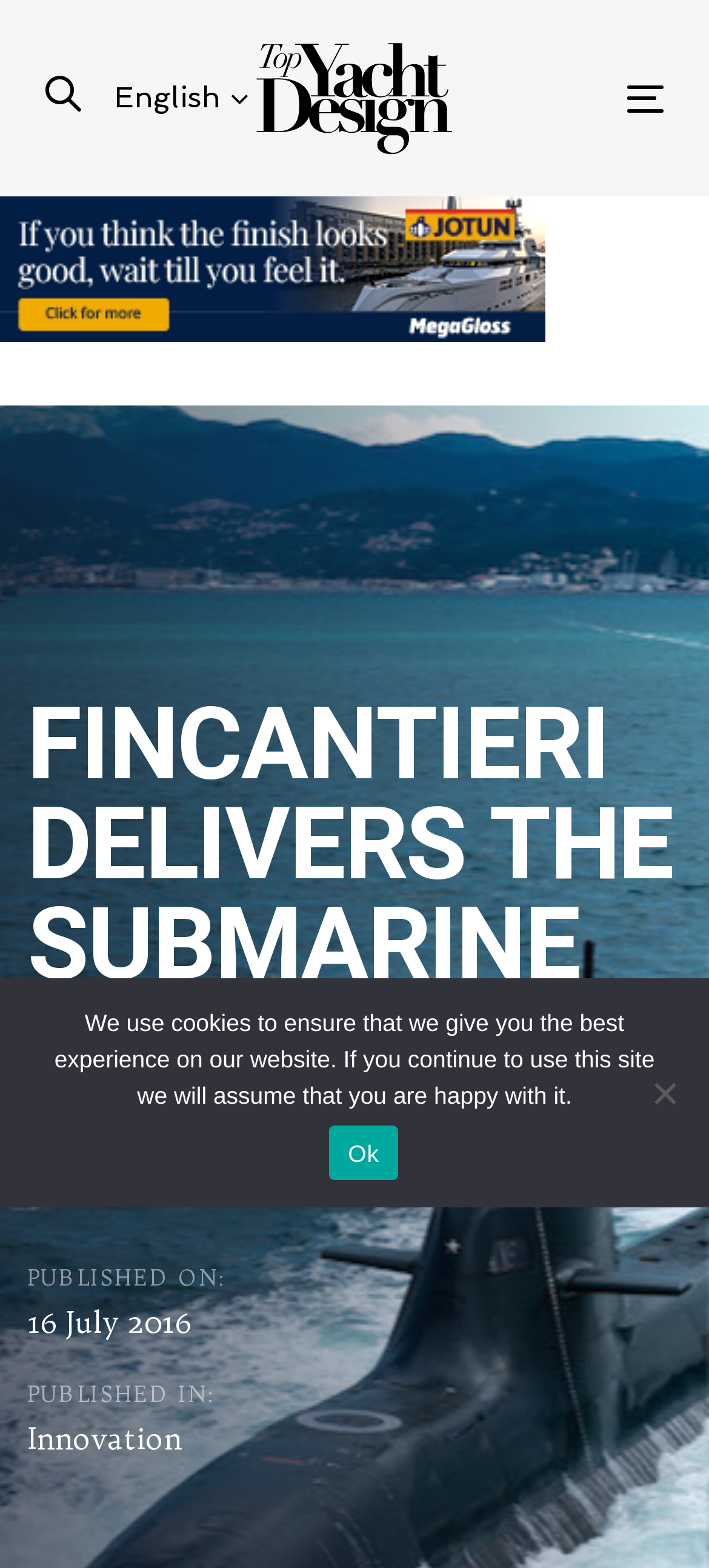Your task is to extract the text of the main heading from the webpage.

FINCANTIERI
DELIVERS THE
SUBMARINE
“PIETRO
VENUTI”